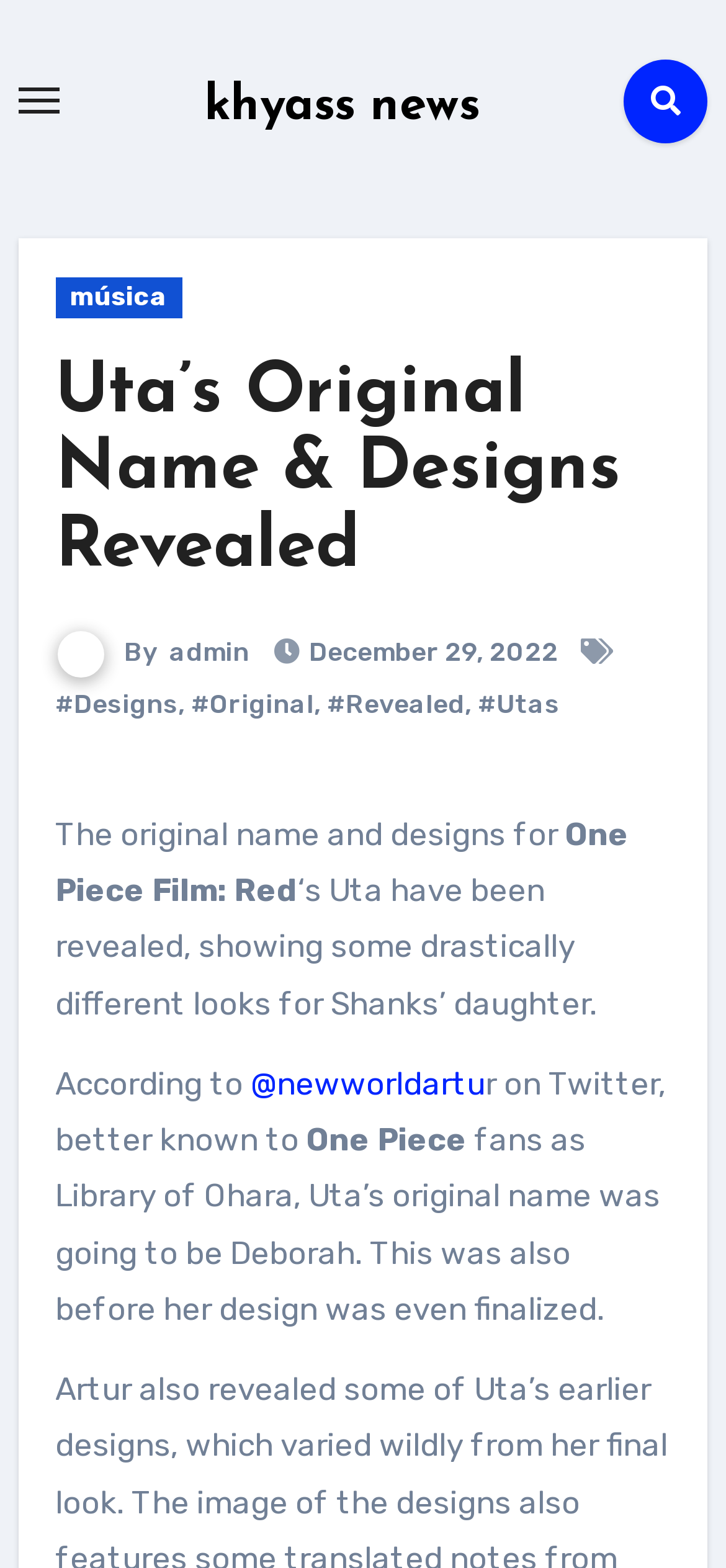Provide your answer in one word or a succinct phrase for the question: 
What is the name of the film mentioned in the article?

One Piece Film: Red